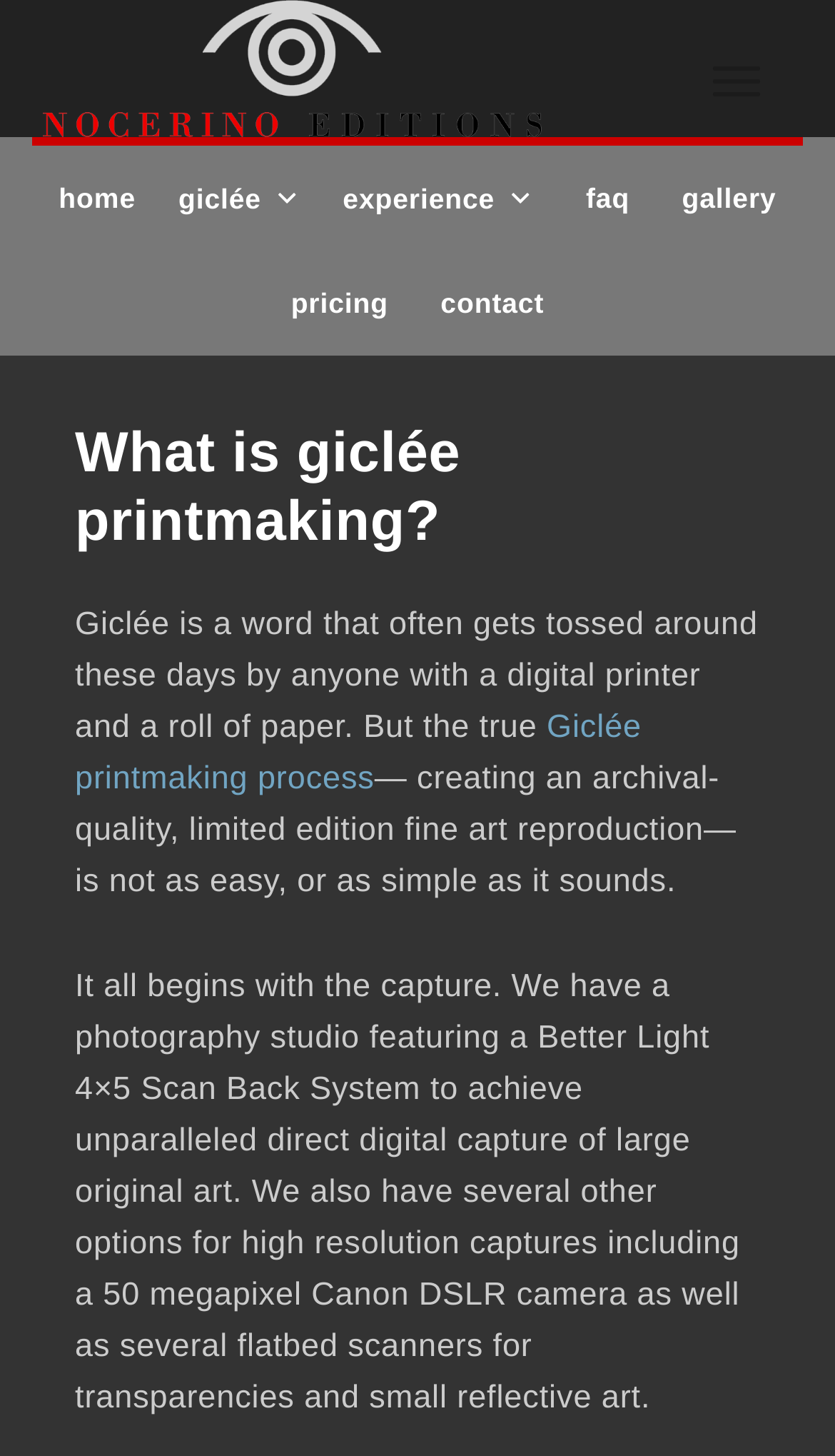Respond with a single word or phrase to the following question: What is the purpose of the giclée printmaking process?

Creating archival-quality fine art reproduction